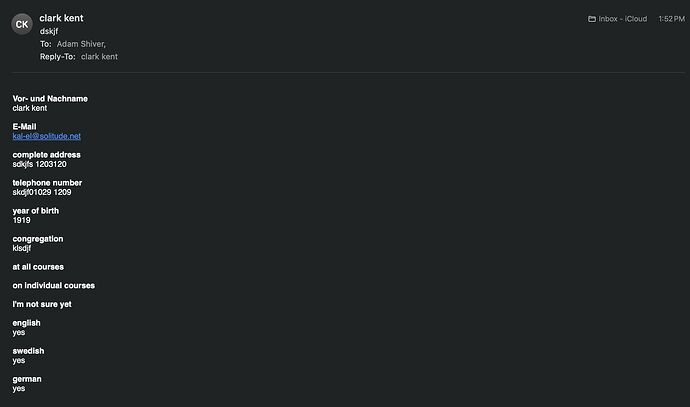How many languages is Clark proficient in?
Could you answer the question with a detailed and thorough explanation?

Clark is proficient in three languages: English, Swedish, and German, as indicated by the 'yes' marks next to each language in the email.